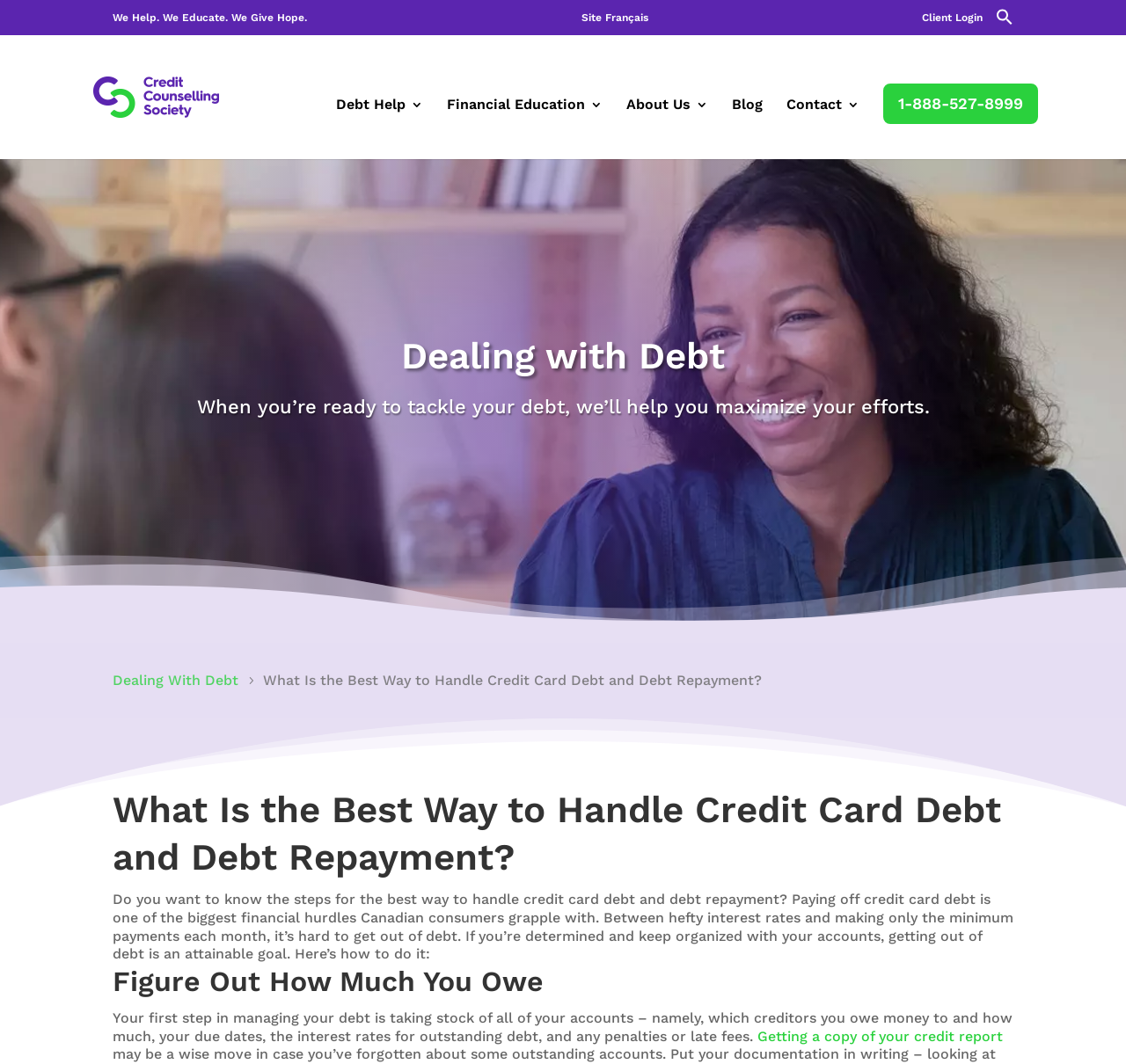Please specify the bounding box coordinates of the element that should be clicked to execute the given instruction: 'Visit the 'Debt Help' page'. Ensure the coordinates are four float numbers between 0 and 1, expressed as [left, top, right, bottom].

[0.298, 0.093, 0.376, 0.15]